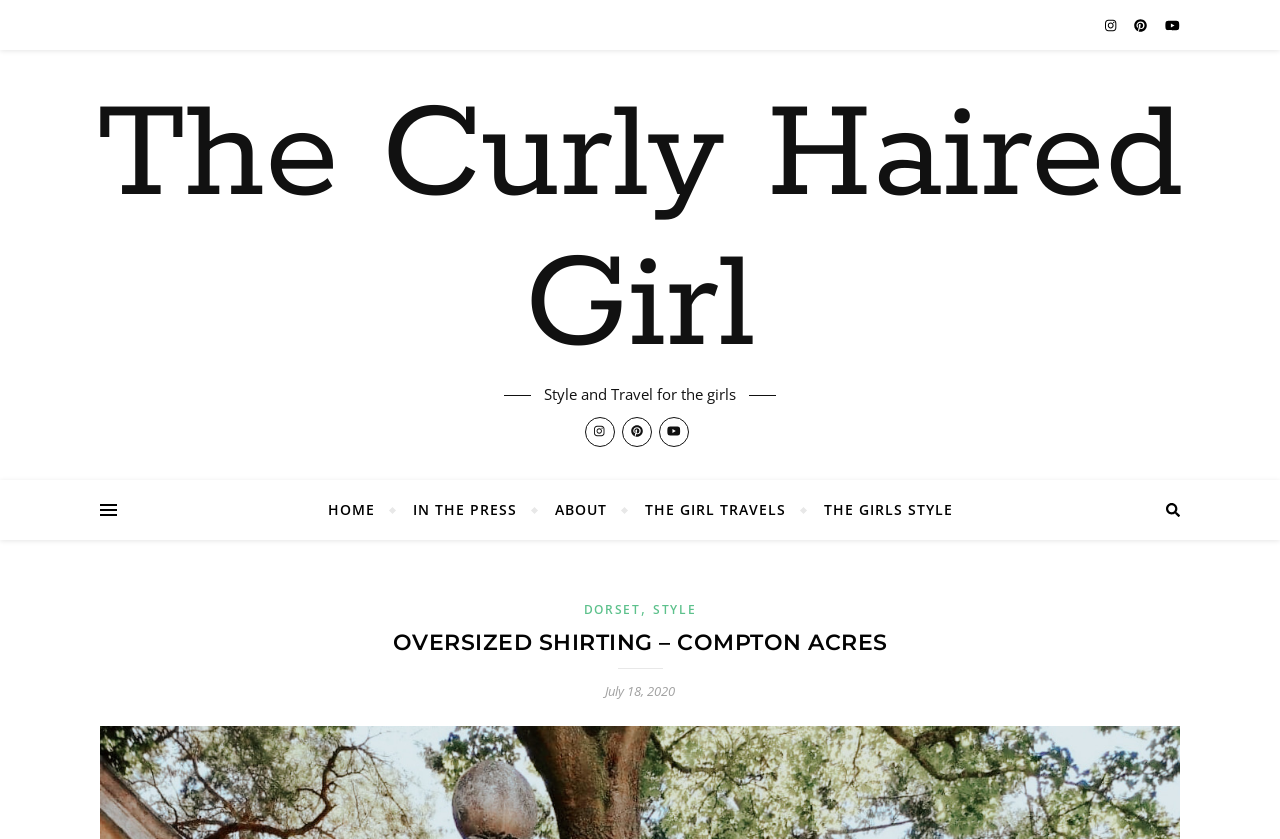Please pinpoint the bounding box coordinates for the region I should click to adhere to this instruction: "visit the ABOUT page".

[0.42, 0.572, 0.487, 0.644]